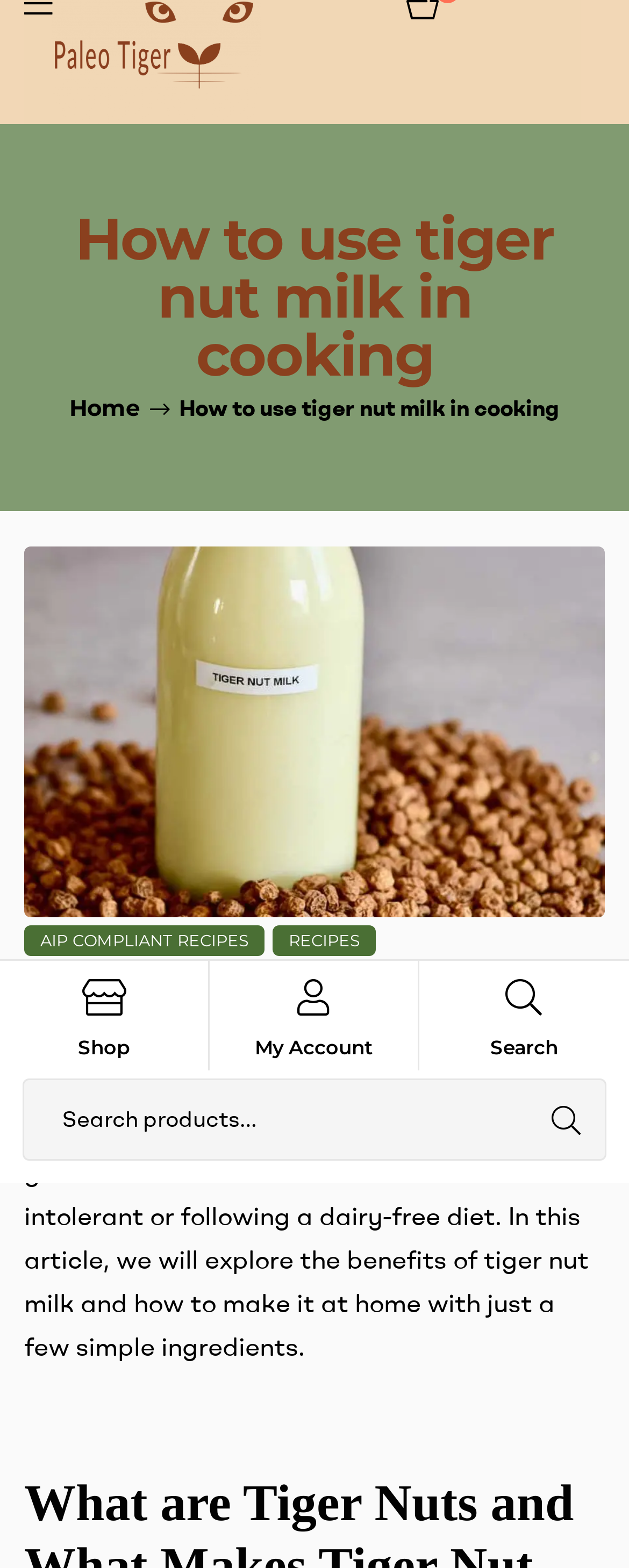Locate the bounding box coordinates of the element that should be clicked to fulfill the instruction: "Click on the 'Tiger nuts products for AIP diet' link".

[0.079, 0.083, 0.446, 0.375]